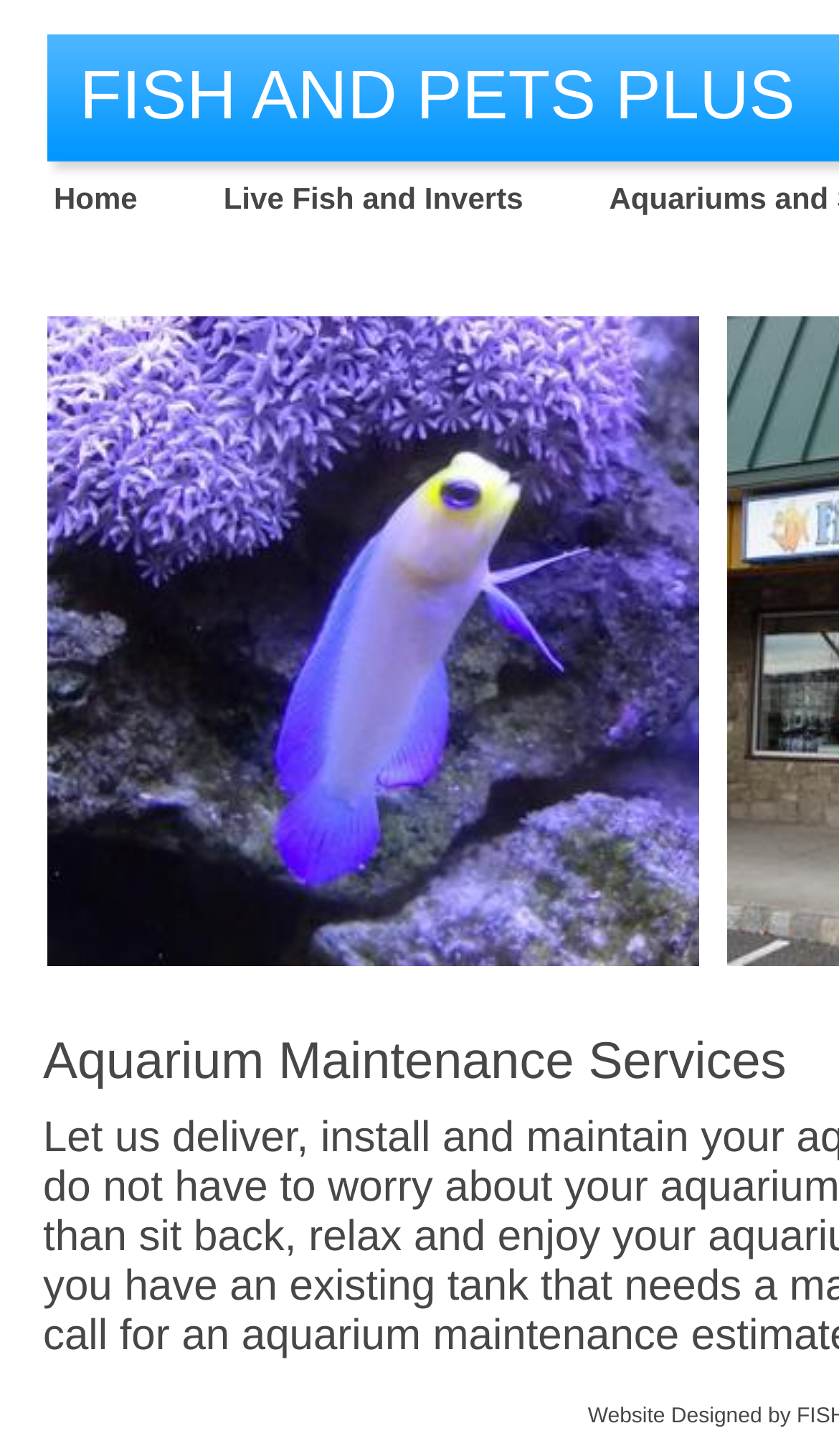Look at the image and write a detailed answer to the question: 
What is the purpose of the images on the website?

The purpose of the images on the website can be determined by looking at the image elements located throughout the webpage, which do not appear to be functional buttons or links, but rather decorative or illustrative elements, possibly used to enhance the visual appeal of the website or illustrate the services offered.